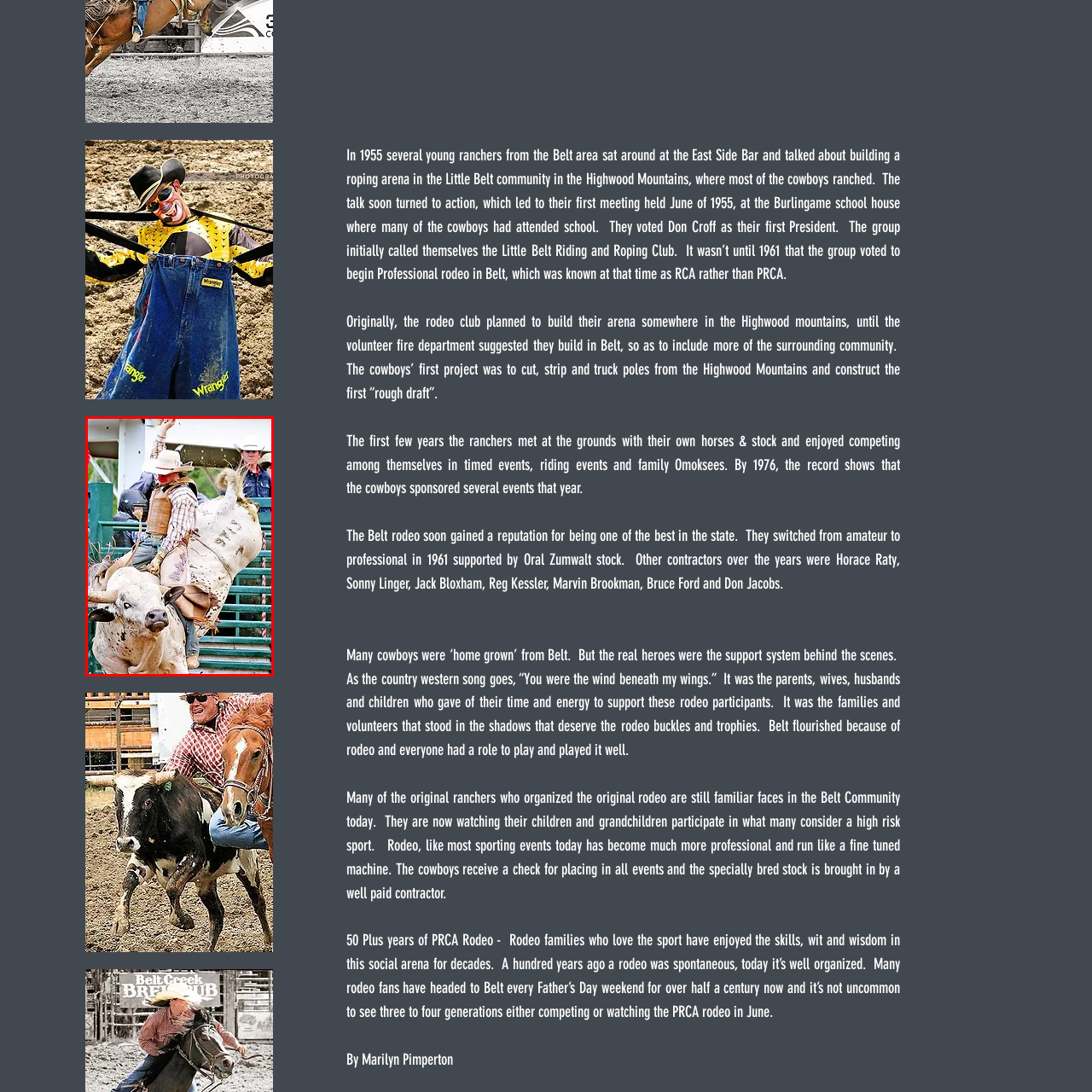What is the bull doing in the image?
Pay attention to the part of the image enclosed by the red bounding box and respond to the question in detail.

The caption states that the bull is rearing up in a display of strength and agility, which implies that the bull is standing on its hind legs and lifting its front legs in the air.